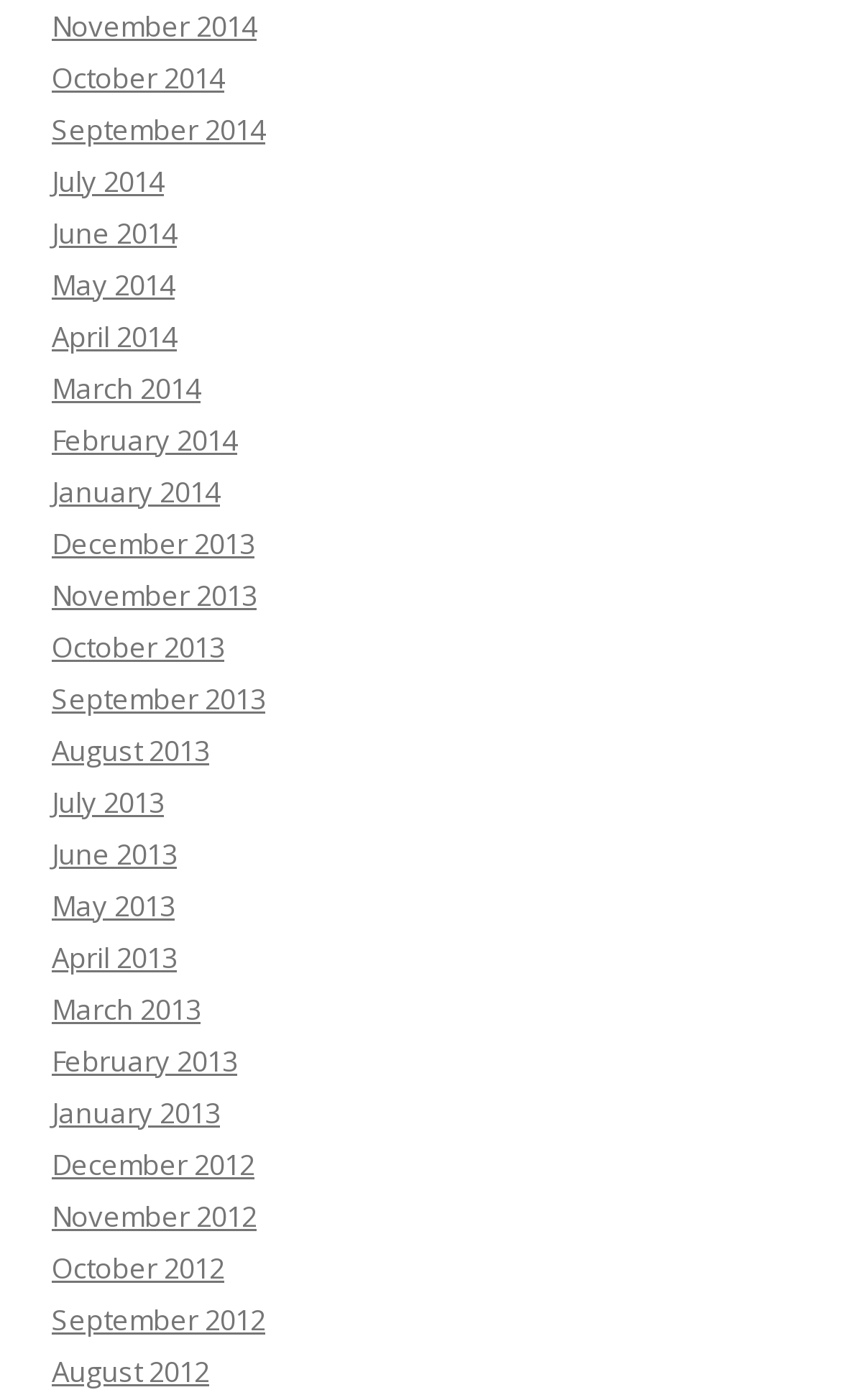How many months are listed in 2014?
Using the visual information, answer the question in a single word or phrase.

12